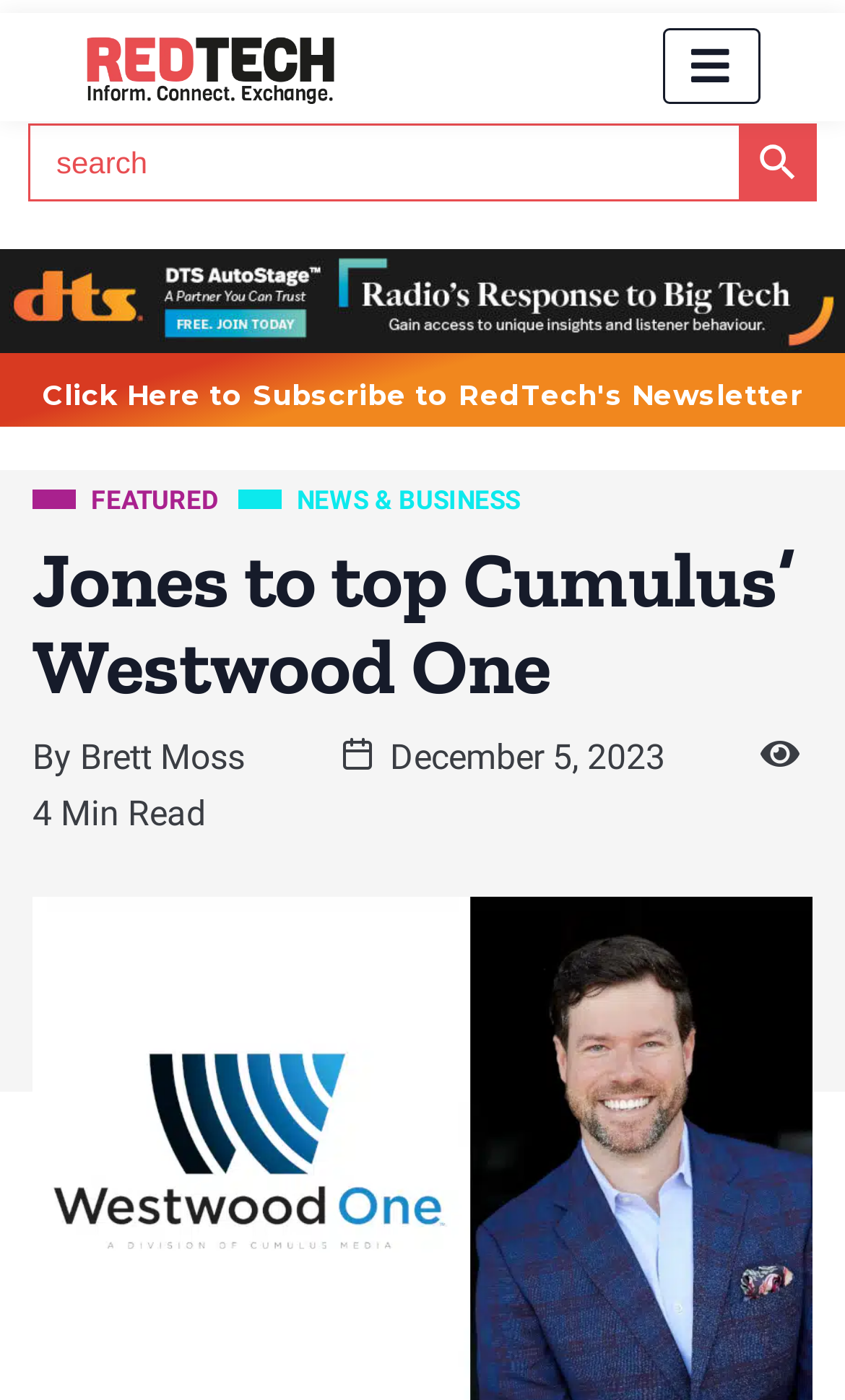Please determine the bounding box coordinates of the element to click in order to execute the following instruction: "Search for something". The coordinates should be four float numbers between 0 and 1, specified as [left, top, right, bottom].

[0.033, 0.088, 0.874, 0.144]